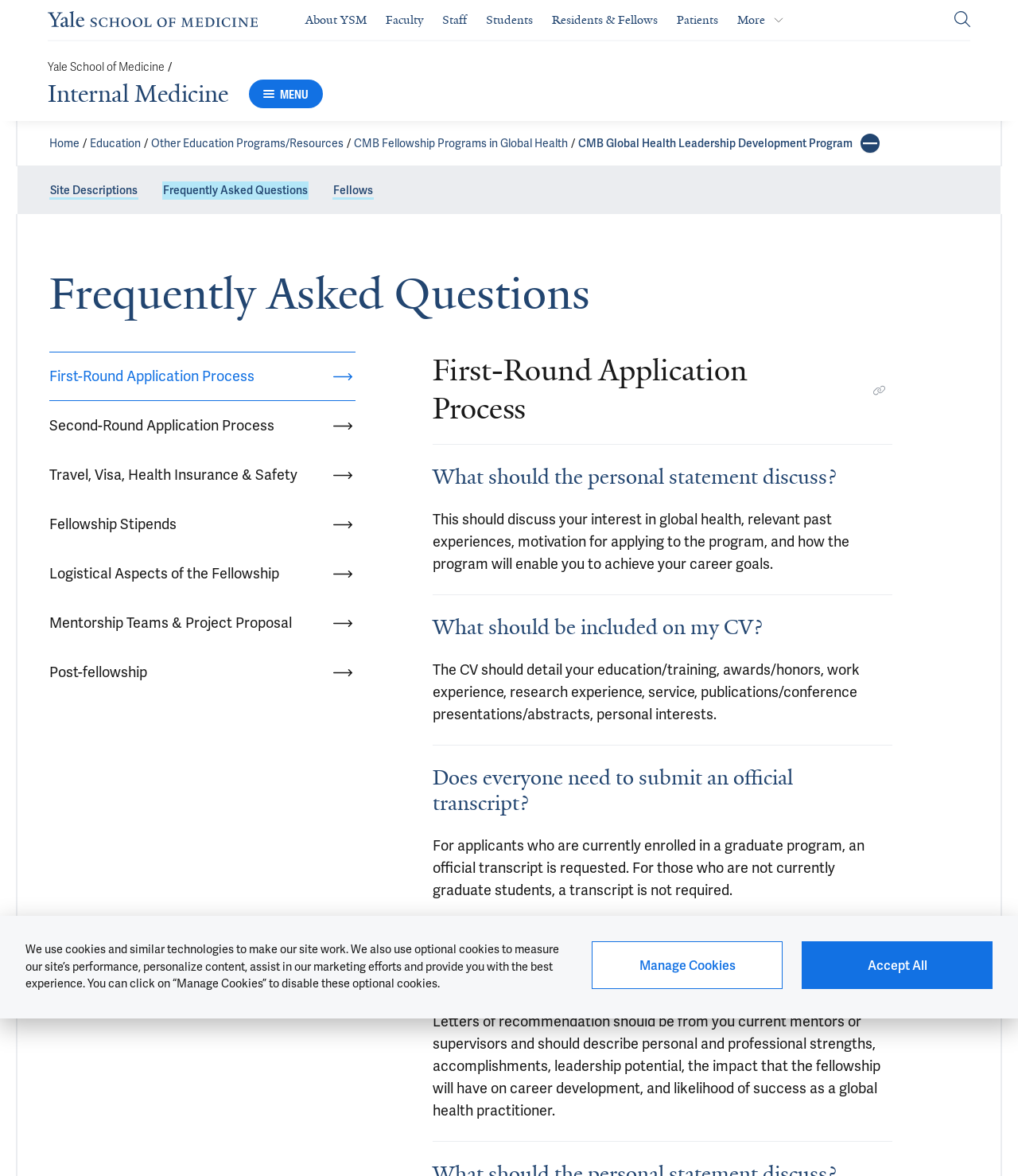Elaborate on the information and visuals displayed on the webpage.

The webpage is about Frequently Asked Questions (FAQs) related to Internal Medicine at Yale School of Medicine. At the top, there is a navigation section with links to various pages, including "Yale School of Medicine", "About YSM", "Faculty", "Staff", "Students", "Residents & Fellows", and "Patients". Below this, there is a search button and a navigation breadcrumb section with links to "Yale School of Medicine" and "Internal Medicine".

The main content of the page is divided into sections, with a heading "Frequently Asked Questions" at the top. The first section is about the "First-Round Application Process", which includes several questions and answers. Each question is listed as a term, and the corresponding answer is provided as a detail. The questions and answers are related to the application process, such as what to include in the personal statement, what to include on the CV, and who to request letters of recommendation from.

At the bottom of the page, there is a dialog box with a message about cookies and similar technologies used on the site. The dialog box provides options to manage cookies or accept all cookies.

Throughout the page, there are several buttons and links, including a "More Links" button, a "Menu" button, and links to various pages within the Yale School of Medicine website. There are also several images, including the Yale School of Medicine logo and icons for the "Copy Link" button.